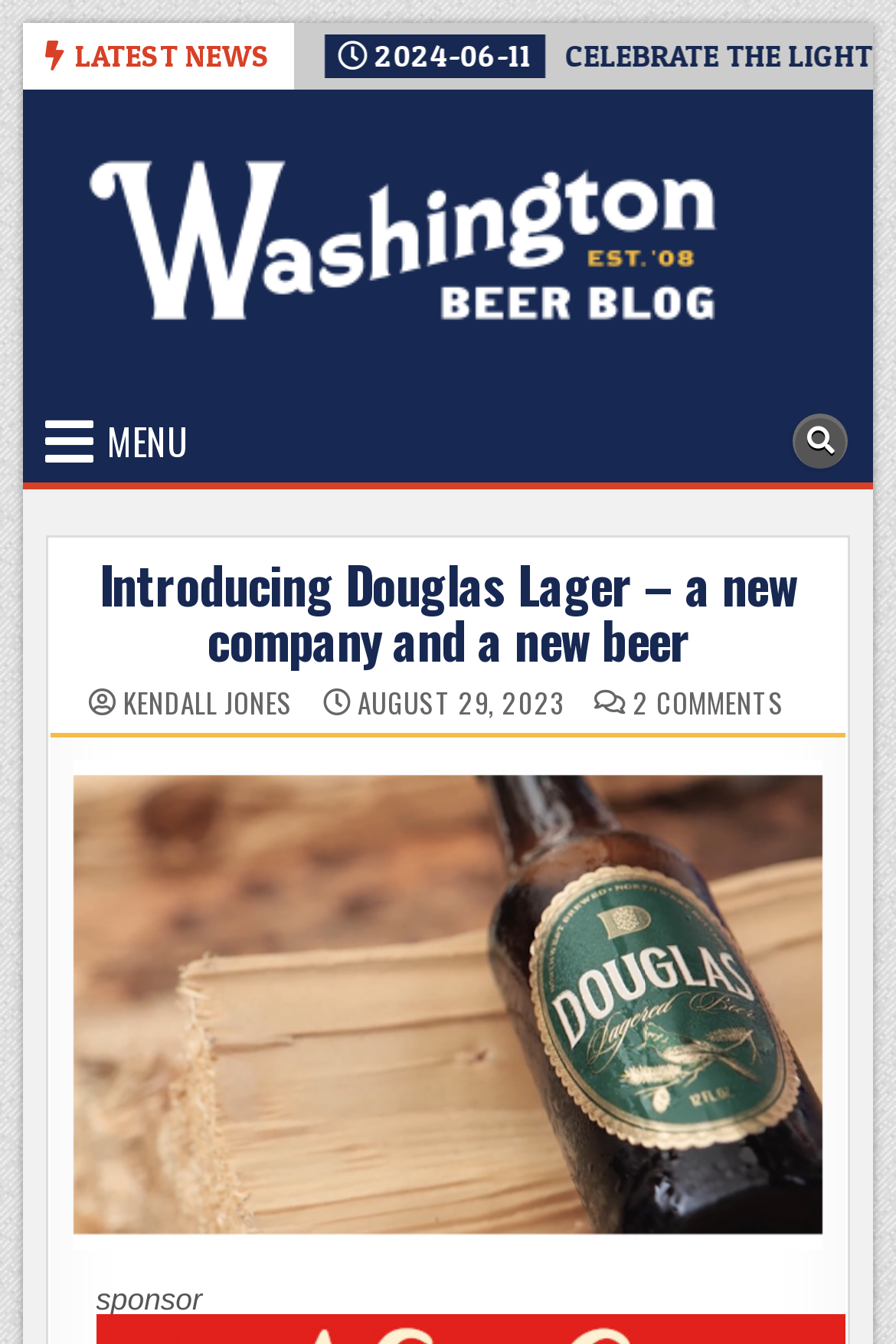What is the name of the beer?
Provide a comprehensive and detailed answer to the question.

Based on the webpage content, specifically the heading 'Introducing Douglas Lager – a new company and a new beer', it is clear that the name of the beer is Douglas Lager.